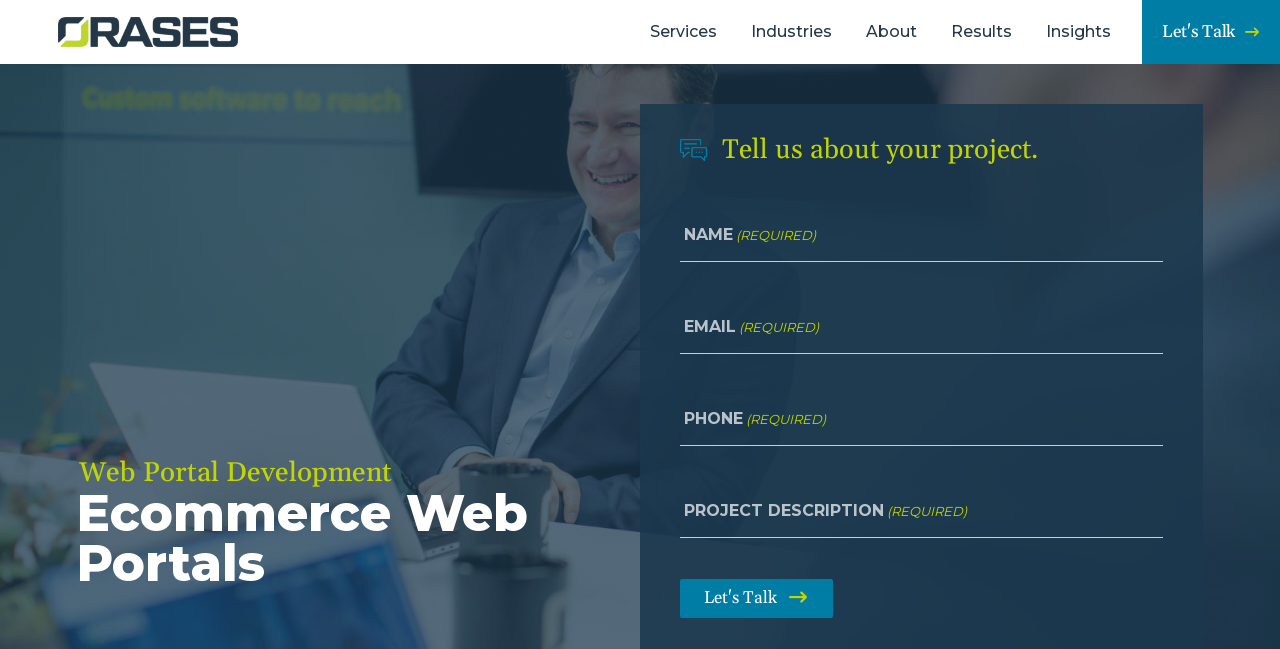Identify the coordinates of the bounding box for the element that must be clicked to accomplish the instruction: "Click on the 'Services' link".

[0.495, 0.0, 0.573, 0.099]